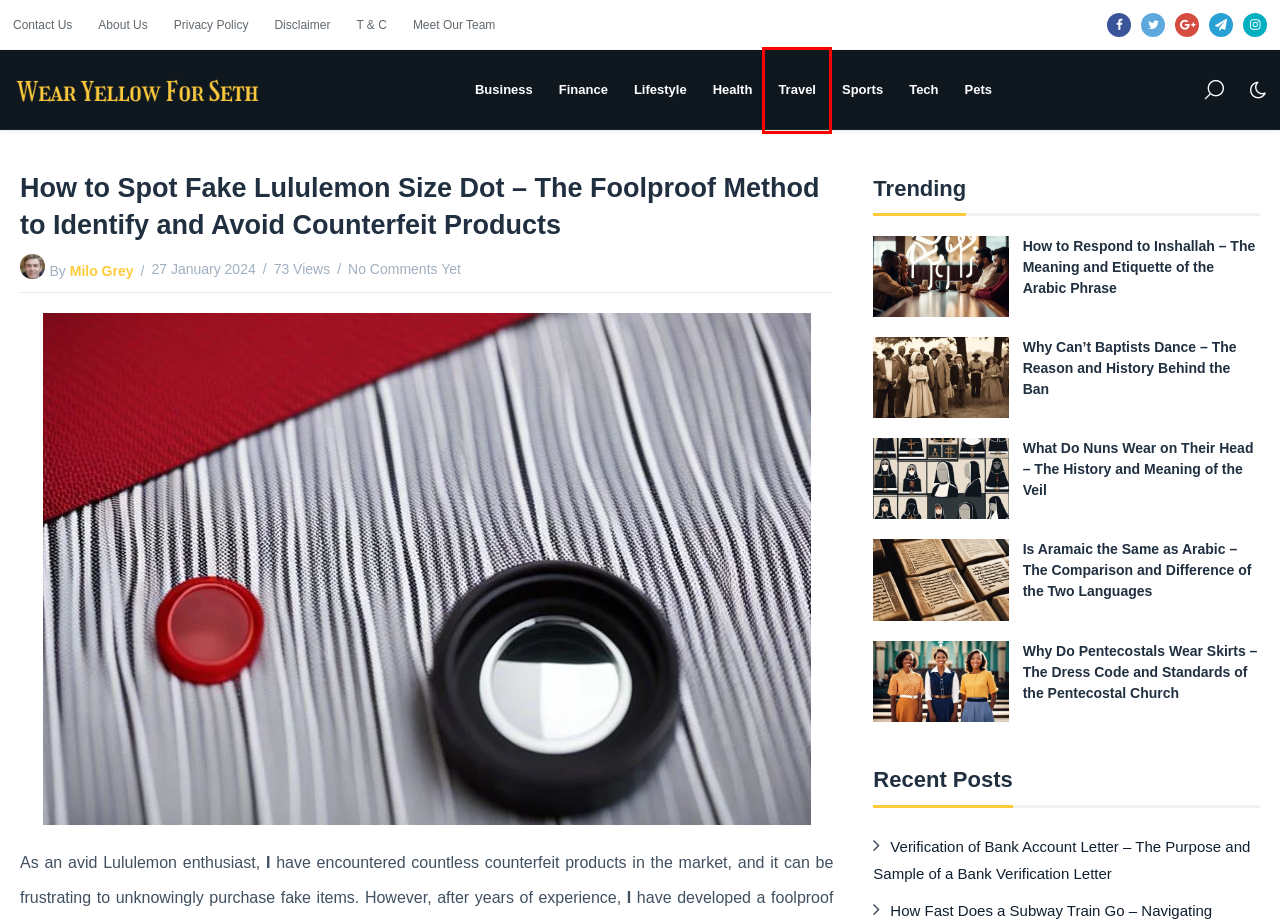You have a screenshot of a webpage with a red bounding box around an element. Choose the best matching webpage description that would appear after clicking the highlighted element. Here are the candidates:
A. How to Respond to Inshallah - The Meaning and Etiquette of the Arabic Phrase
B. Travel - Wear Yellow For Seth
C. Why Can’t Baptists Dance - The Reason and History Behind the Ban
D. Home - WYFS
E. Meet Our Team
F. Contact Us
G. Technology - Wear Yellow For Seth
H. Milo Grey - Wear Yellow For Seth

B